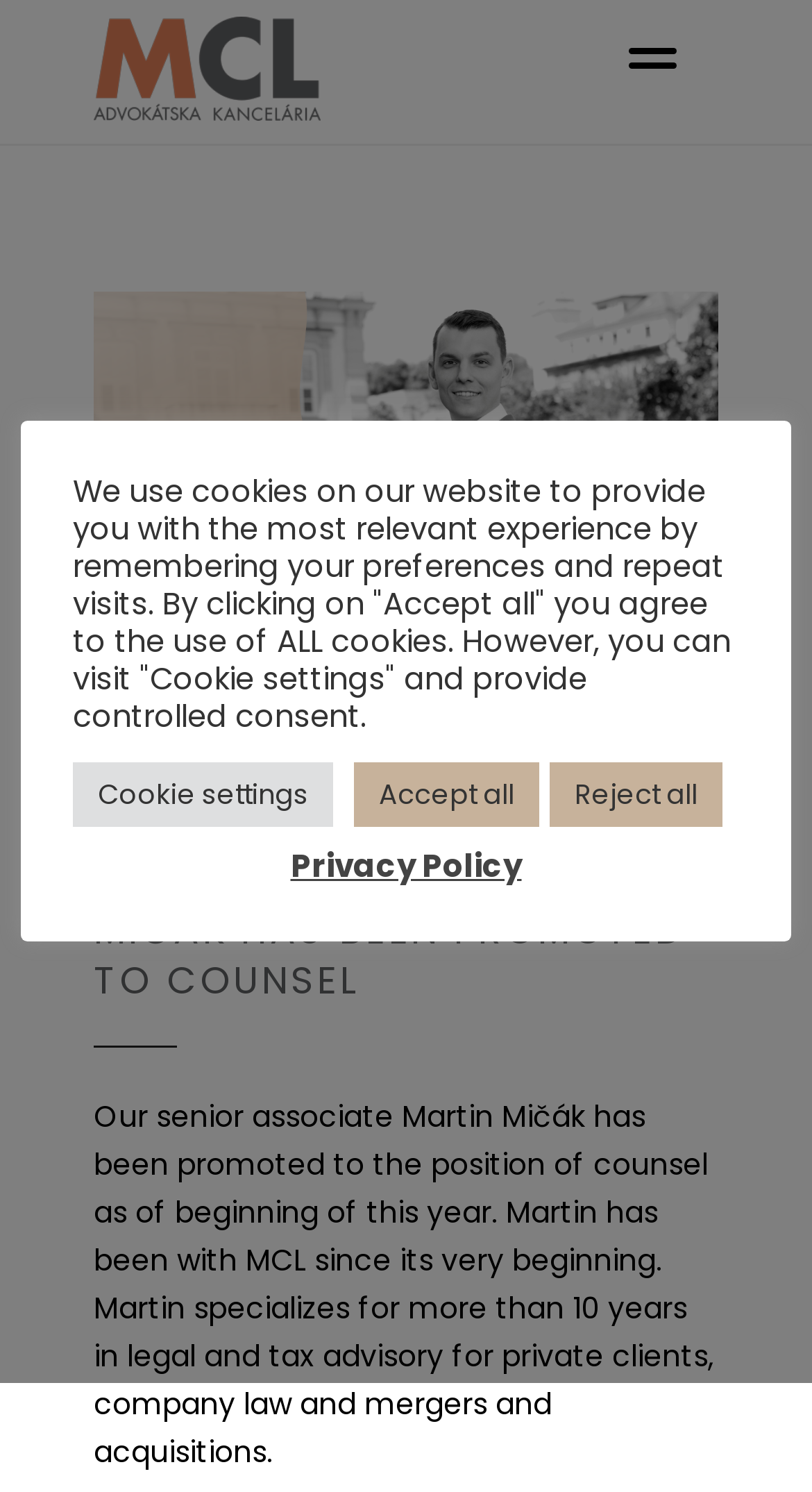Describe every aspect of the webpage in a detailed manner.

The webpage is an announcement page from AKMCL, a law firm. At the top left corner, there is a mobile logo, and at the top right corner, there is a link with no text. Below the mobile logo, there are three links: "March 15, 2023", "AKMCL", and another empty link. 

The main content of the page starts with a heading that reads "WE ARE PLEASED TO ANNOUNCE THAT MARTIN MIČÁK HAS BEEN PROMOTED TO COUNSEL". Below the heading, there is a paragraph of text that announces the promotion of Martin Mičák to the position of counsel, mentioning his experience and areas of specialization.

At the bottom of the page, there is a notice about the use of cookies on the website, which informs users that the website uses cookies to provide a personalized experience and allows users to control their cookie settings. There are three buttons: "Cookie settings", "Accept all", and "Reject all", which allow users to manage their cookie preferences. Next to the cookie notice, there is a link to the "Privacy Policy" page.